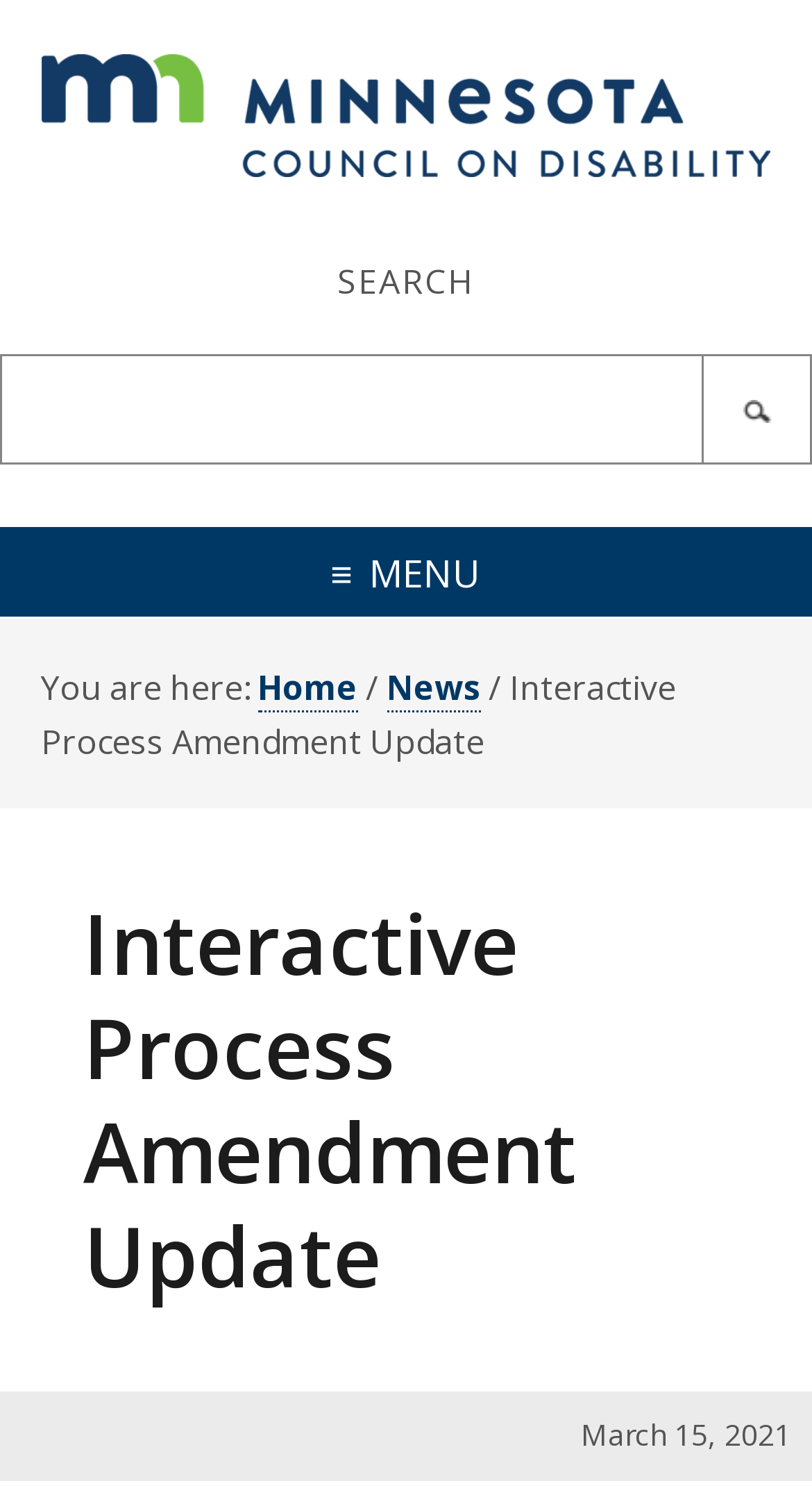Identify the bounding box coordinates for the region of the element that should be clicked to carry out the instruction: "Search site". The bounding box coordinates should be four float numbers between 0 and 1, i.e., [left, top, right, bottom].

[0.0, 0.237, 1.0, 0.311]